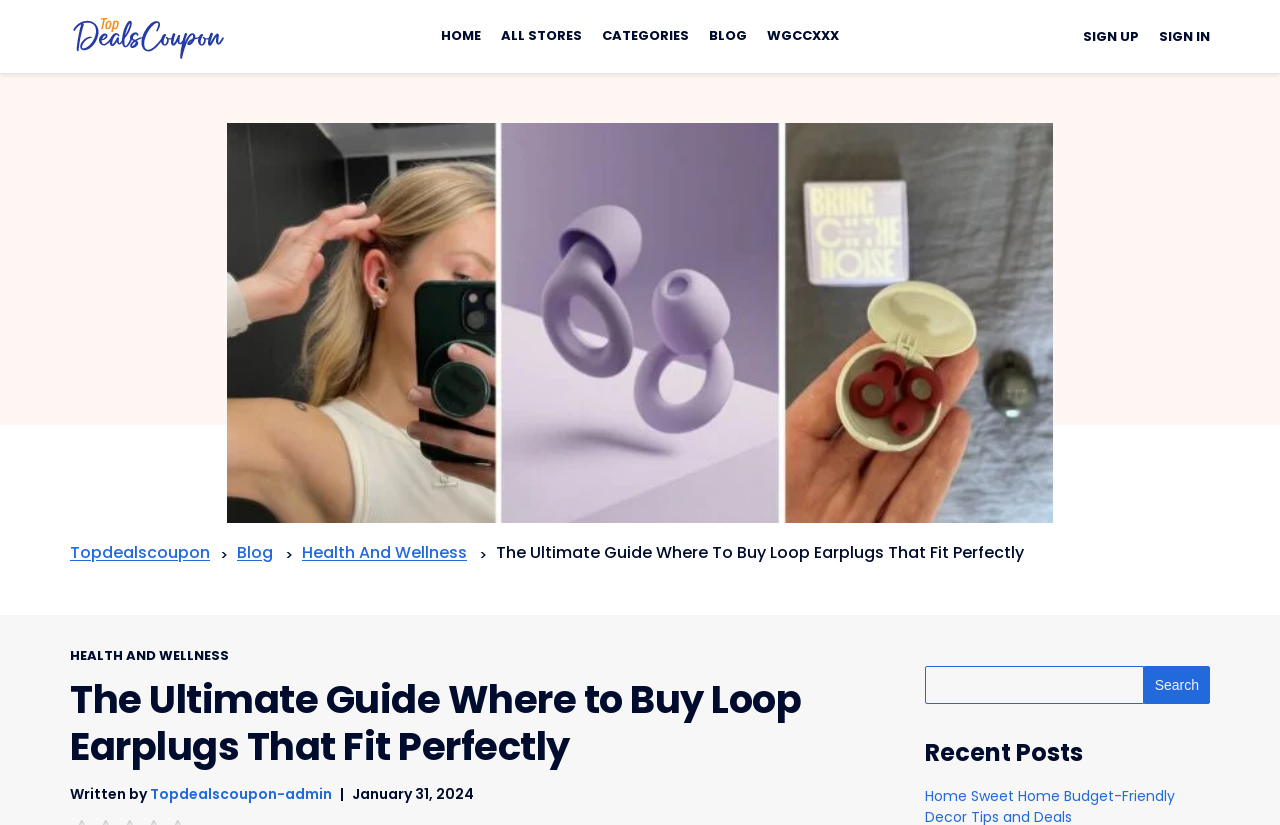Give a concise answer using only one word or phrase for this question:
What is the date of publication of this article?

January 31, 2024